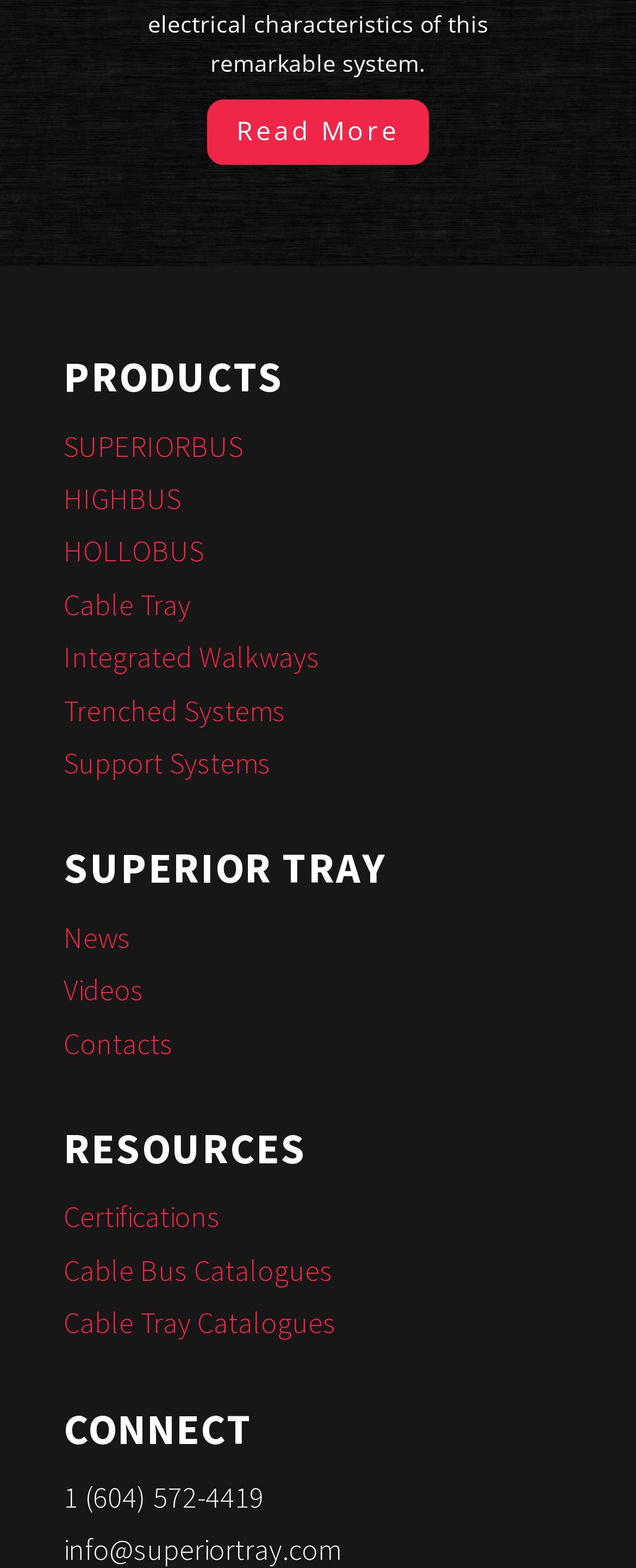What is the phone number listed on the webpage?
Refer to the screenshot and deliver a thorough answer to the question presented.

I can see that the phone number listed on the webpage is 1 (604) 572-4419, which is located at the bottom of the webpage.